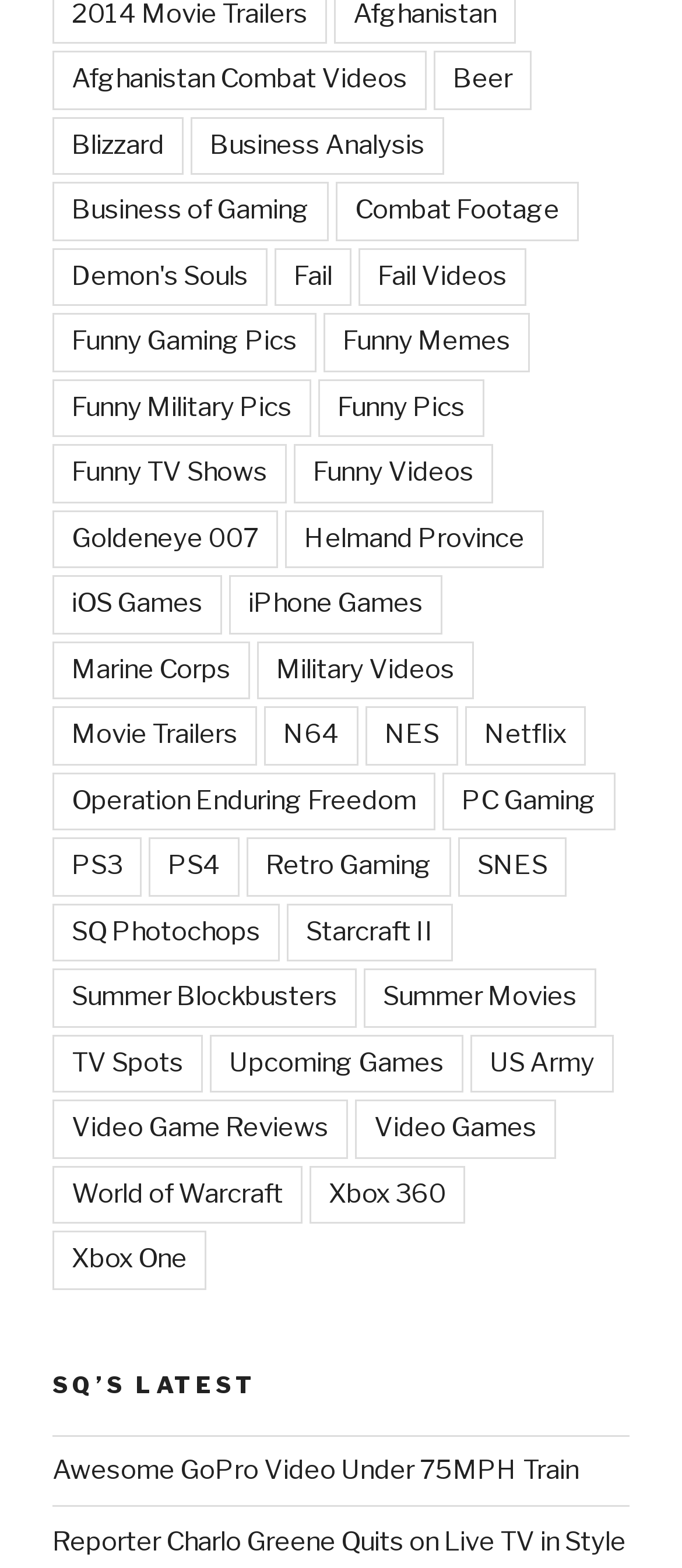Using the webpage screenshot, find the UI element described by World of Warcraft. Provide the bounding box coordinates in the format (top-left x, top-left y, bottom-right x, bottom-right y), ensuring all values are floating point numbers between 0 and 1.

[0.077, 0.743, 0.444, 0.781]